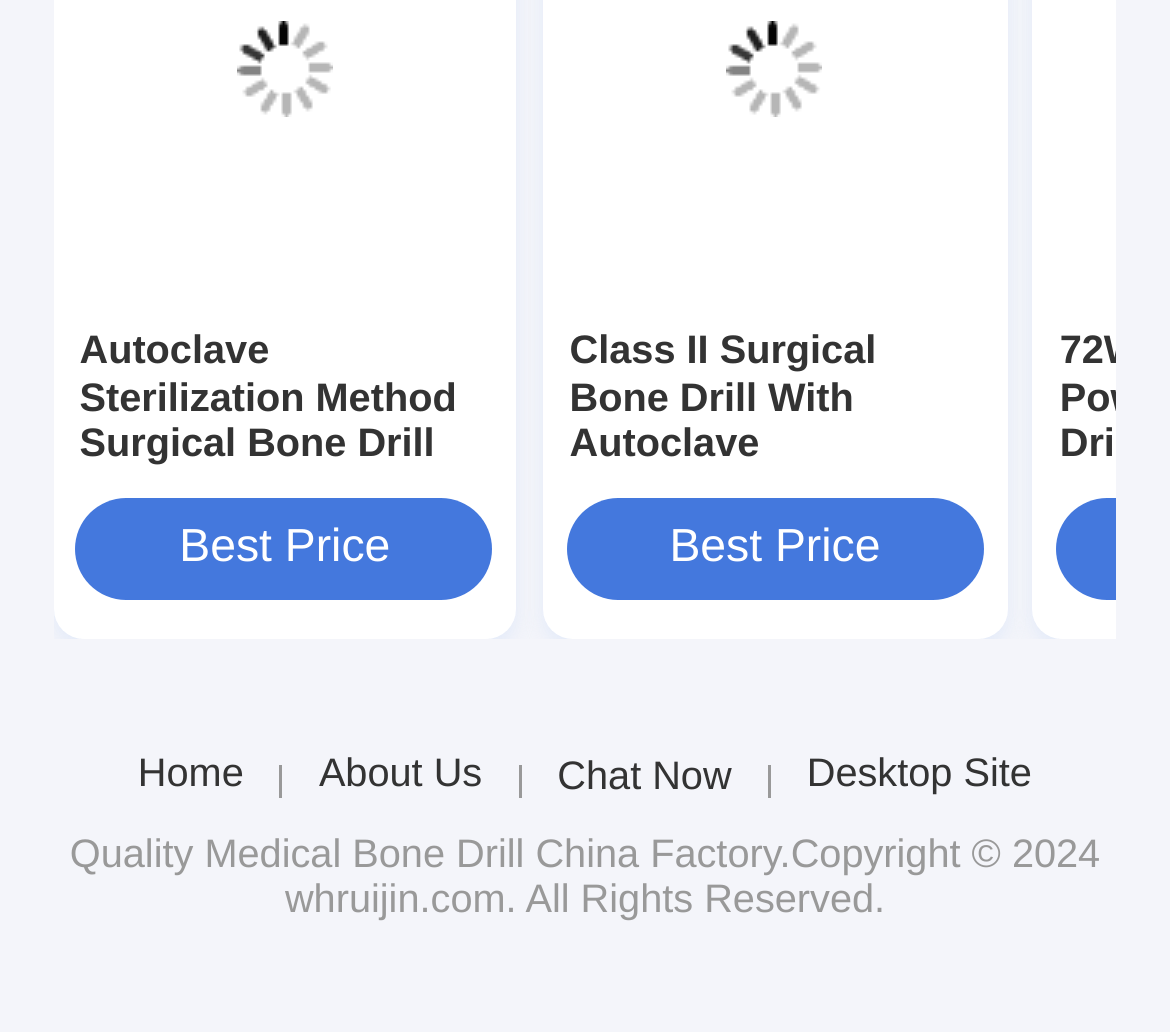How many links are there in the navigation menu?
Refer to the image and provide a concise answer in one word or phrase.

4